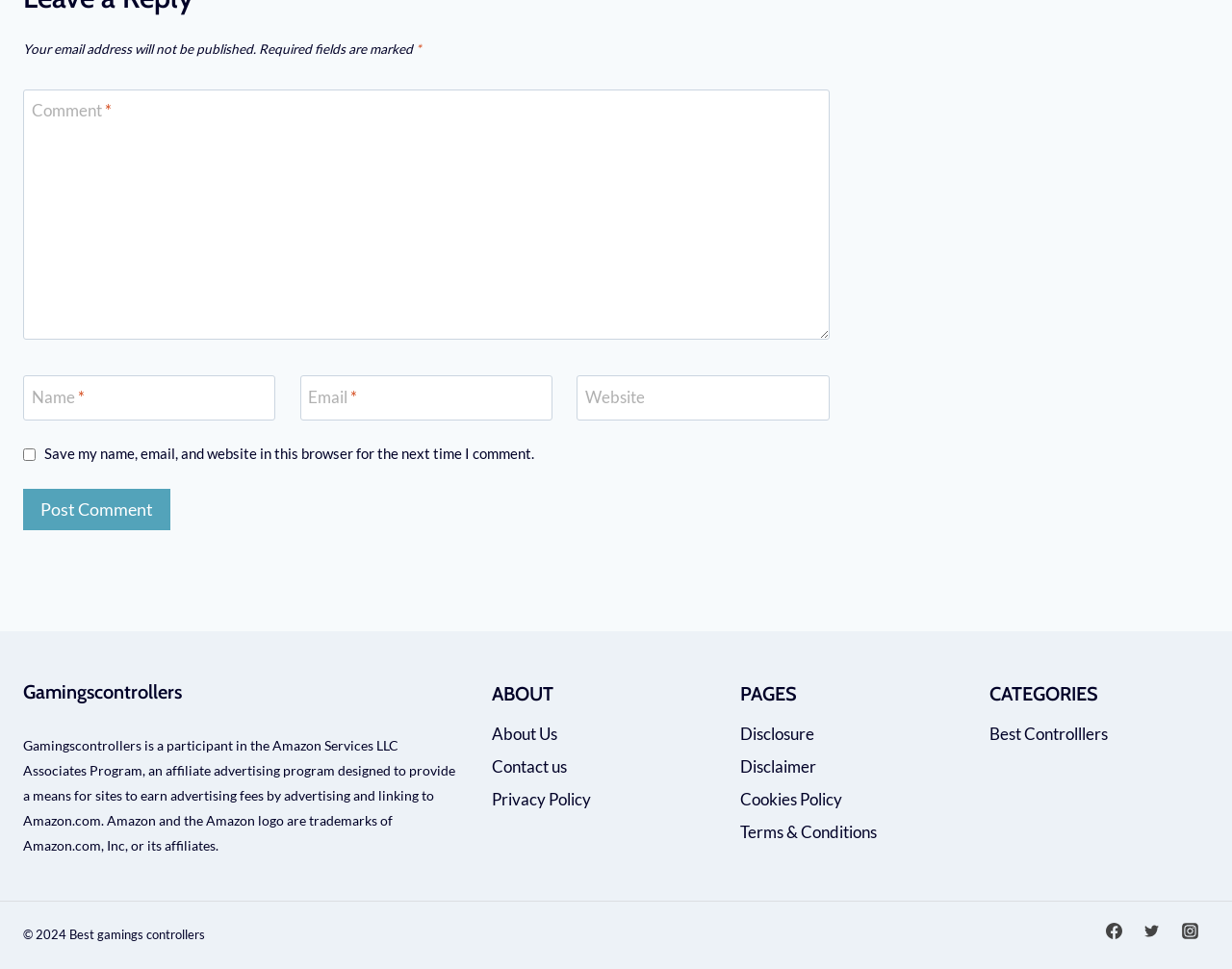Please specify the bounding box coordinates of the area that should be clicked to accomplish the following instruction: "Type your name". The coordinates should consist of four float numbers between 0 and 1, i.e., [left, top, right, bottom].

[0.019, 0.388, 0.224, 0.434]